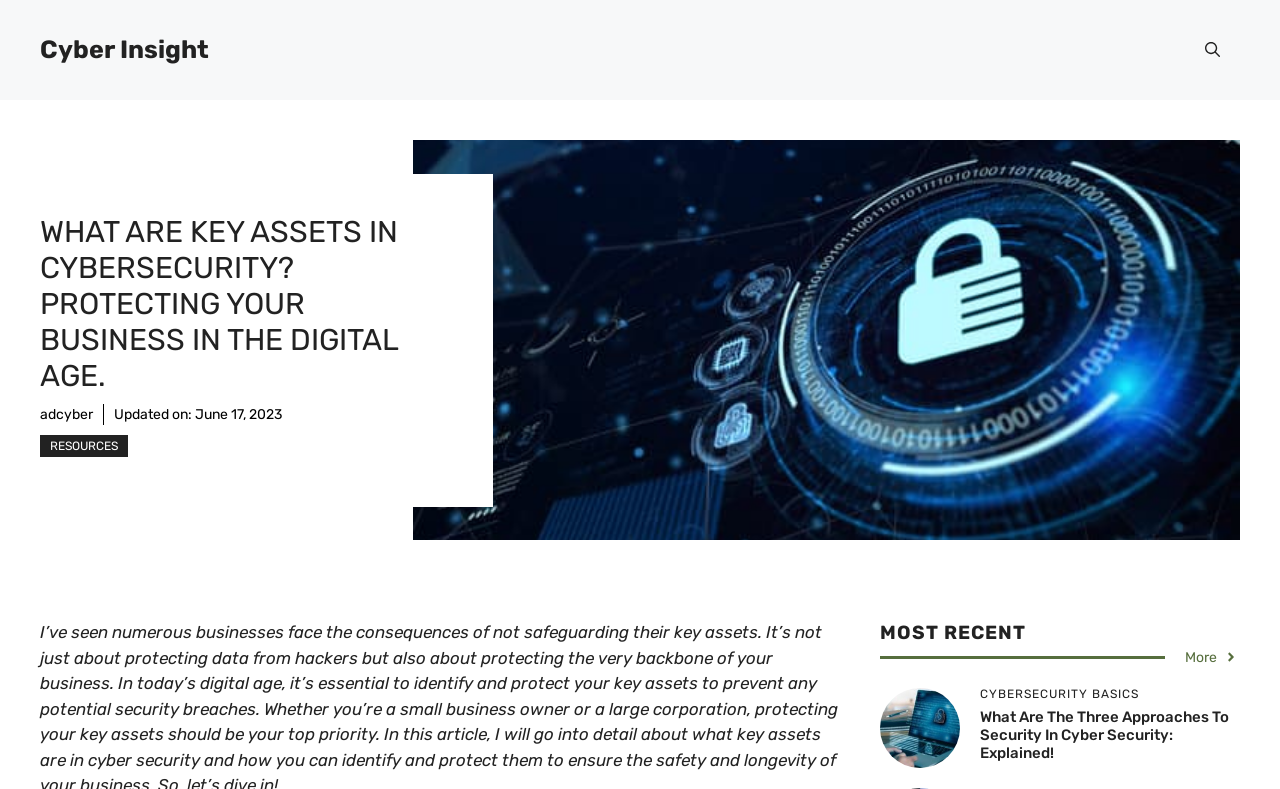What is the category of the article 'What Are The Three Approaches To Security In Cyber Security: Explained!'?
Using the image as a reference, answer with just one word or a short phrase.

CYBERSECURITY BASICS